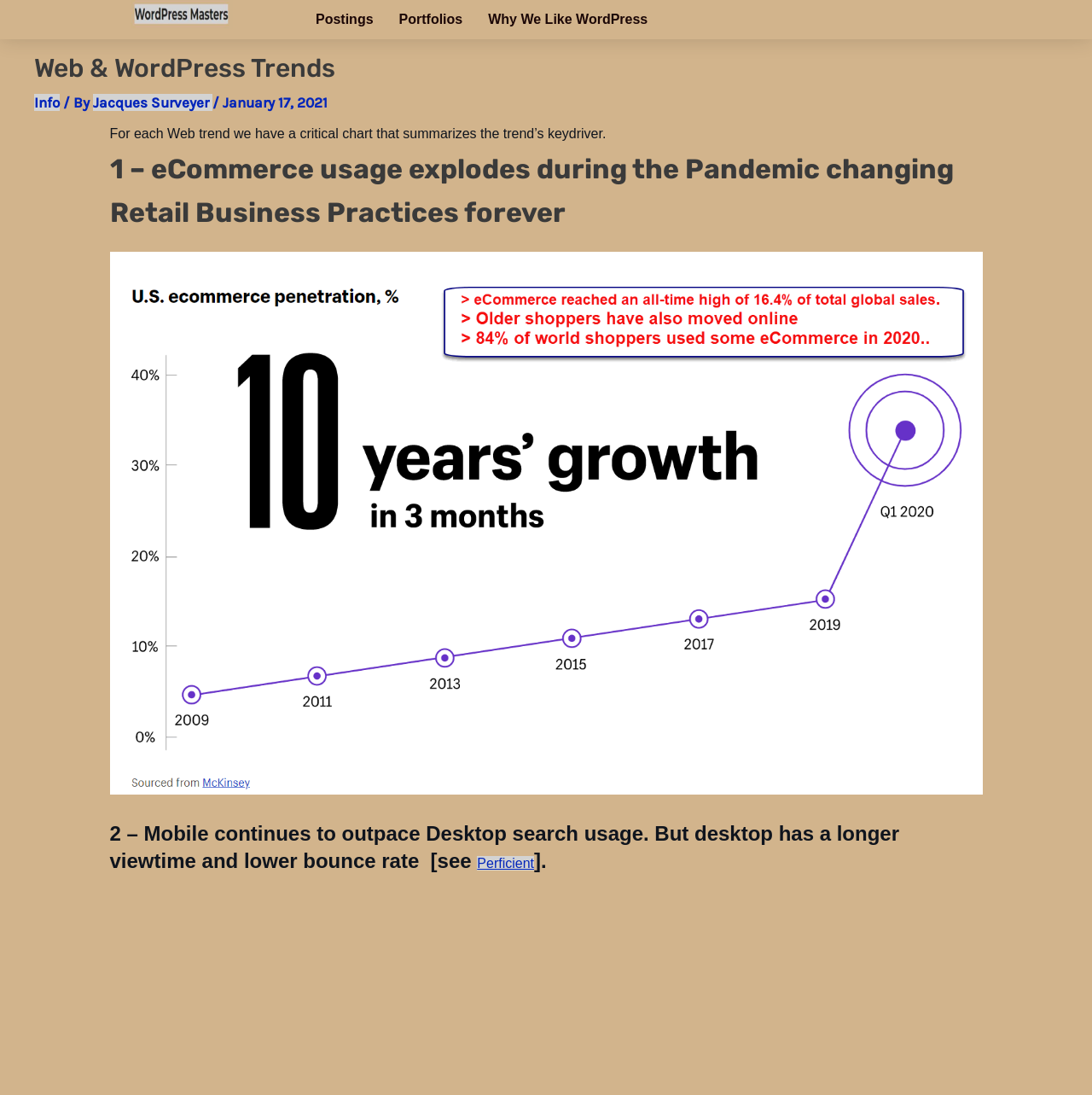Predict the bounding box of the UI element based on this description: "Info".

[0.031, 0.086, 0.055, 0.102]